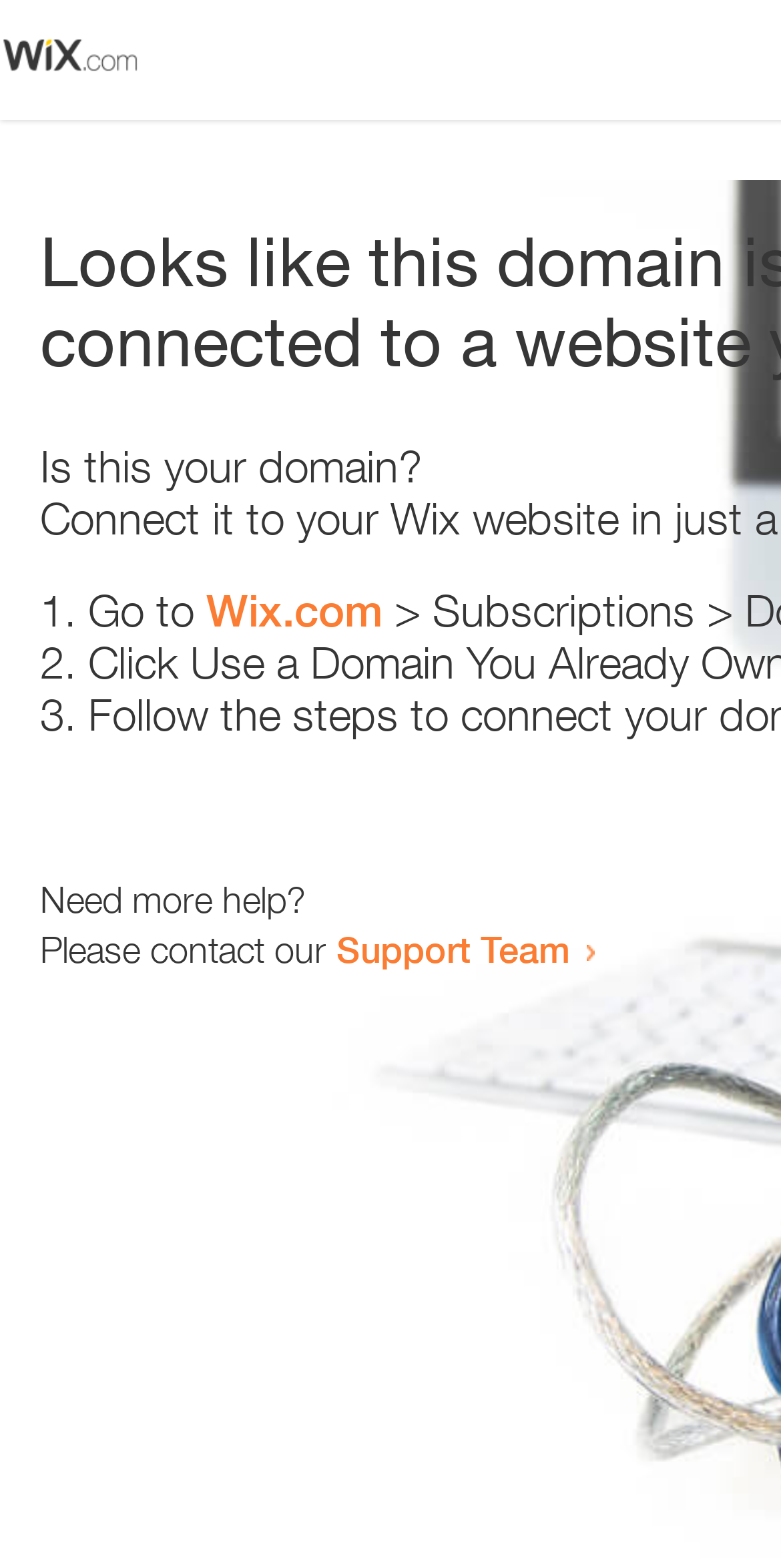Detail the various sections and features present on the webpage.

The webpage appears to be an error page, with a small image at the top left corner. Below the image, there is a heading that reads "Is this your domain?" centered on the page. 

Underneath the heading, there is a numbered list with three items. The first item starts with "1." and is followed by the text "Go to" and a link to "Wix.com". The second item starts with "2." and the third item starts with "3.", but their contents are not specified. 

At the bottom of the page, there is a section that provides additional help options. It starts with the text "Need more help?" and is followed by a sentence that reads "Please contact our". This sentence is completed with a link to the "Support Team".